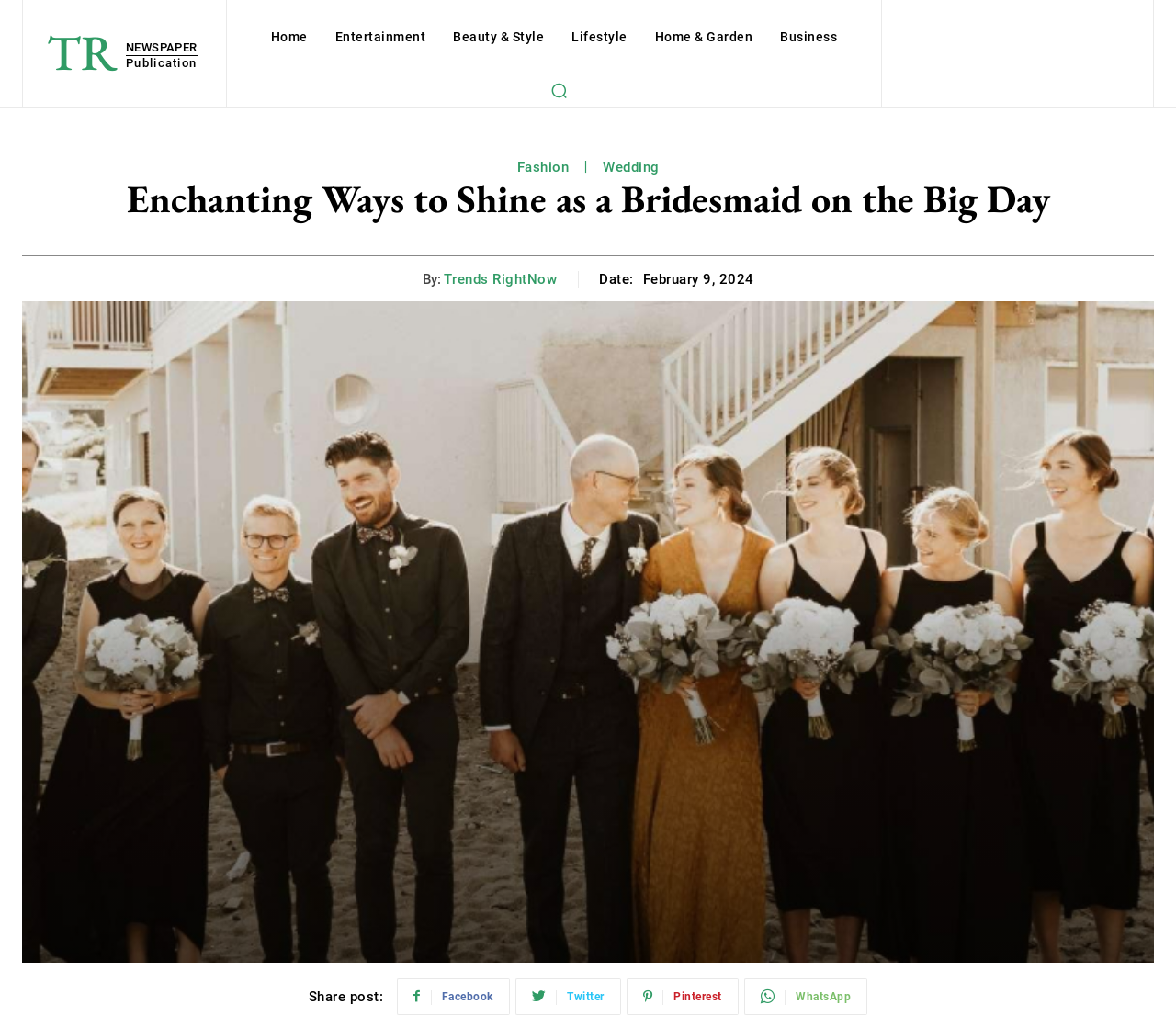Can you determine the bounding box coordinates of the area that needs to be clicked to fulfill the following instruction: "Click the 'HOME' link"?

None